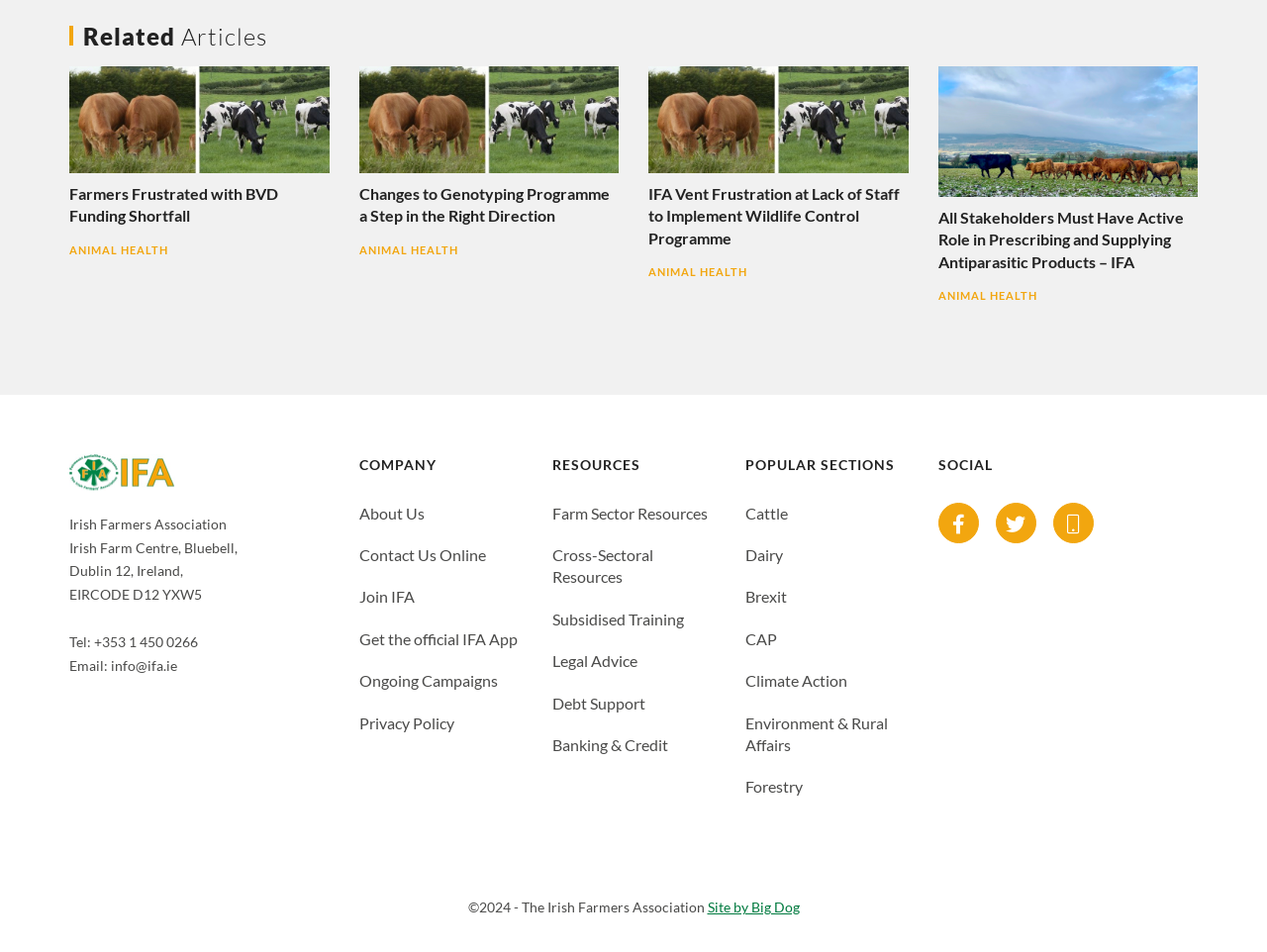Provide the bounding box coordinates of the HTML element described by the text: "Legal Advice".

[0.436, 0.684, 0.503, 0.704]